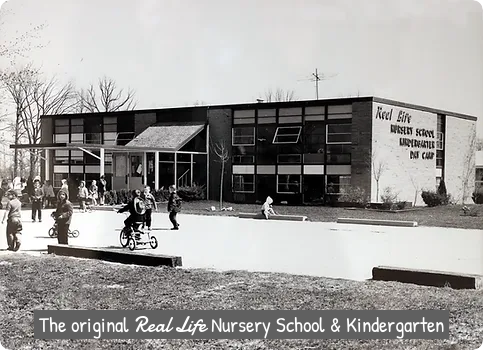Generate a descriptive account of all visible items and actions in the image.

This historical photograph depicts the original Real Life Nursery School and Kindergarten, showcasing the building's distinctive design and welcoming environment. Founded in 1957 and located on Ford Road in Dearborn Heights, Michigan, the school was run by Jim and Mary Ellen Fraser until 1980. The image captures children engaged in play outside the school, highlighting the community's focus on early childhood education. The building features large windows and a prominent sign, emphasizing its role as a nurturing space for children ages 2½ through 6. As a family-owned establishment, the school has played a significant part in the local community's educational landscape.